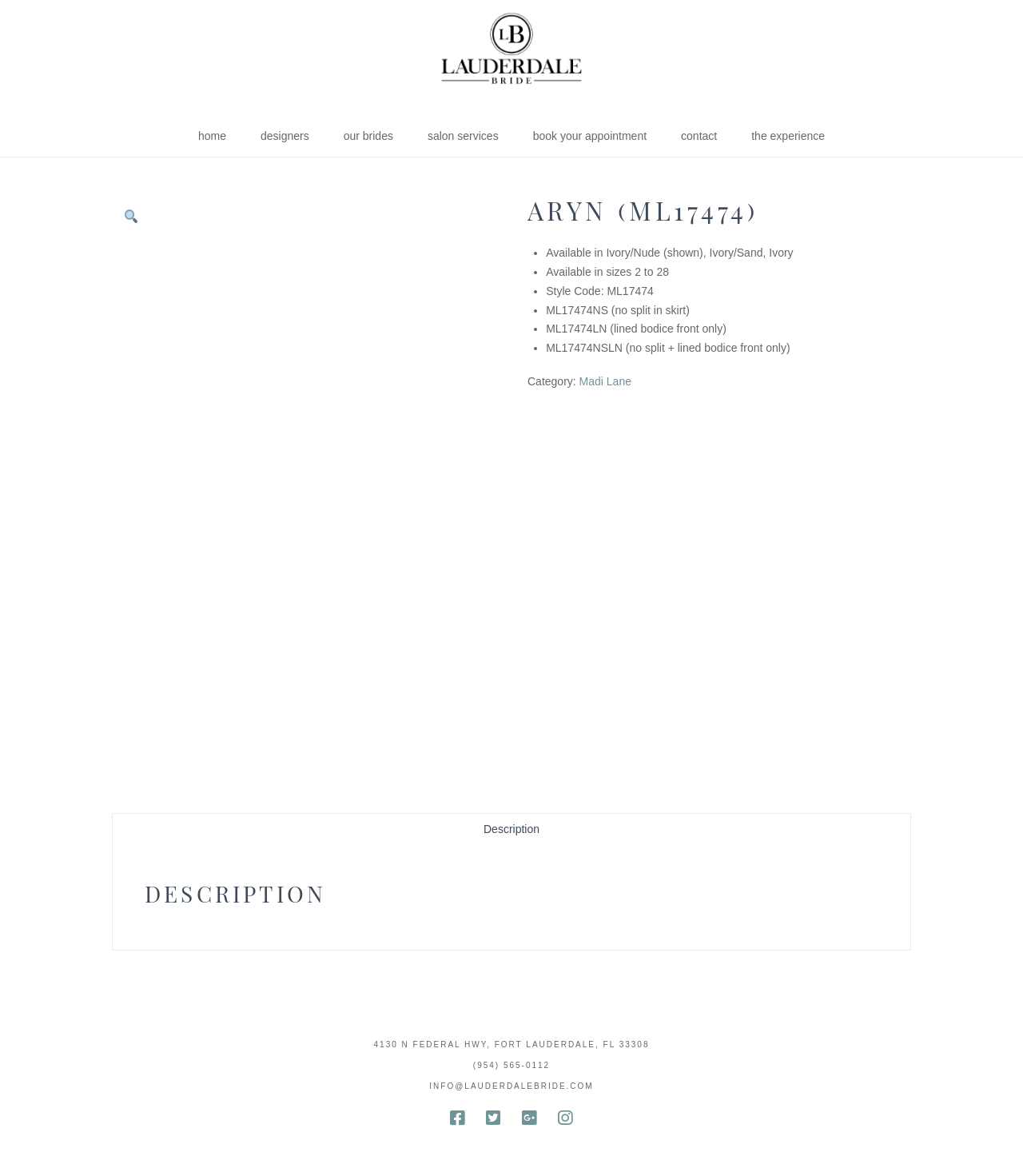Give a concise answer using one word or a phrase to the following question:
What is the style code for the dress?

ML17474